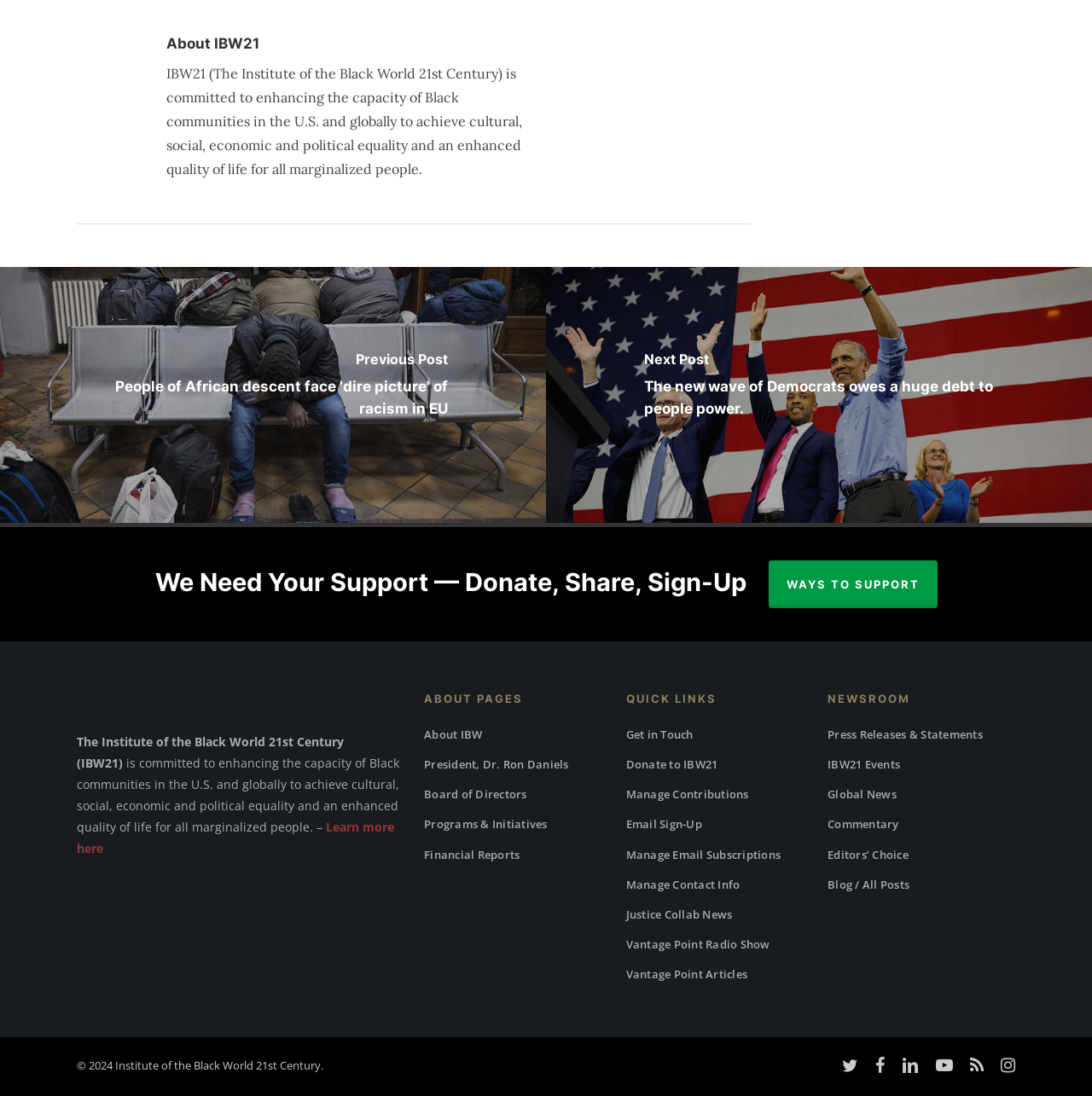Identify the bounding box coordinates of the part that should be clicked to carry out this instruction: "View Press Releases & Statements".

[0.758, 0.663, 0.925, 0.683]